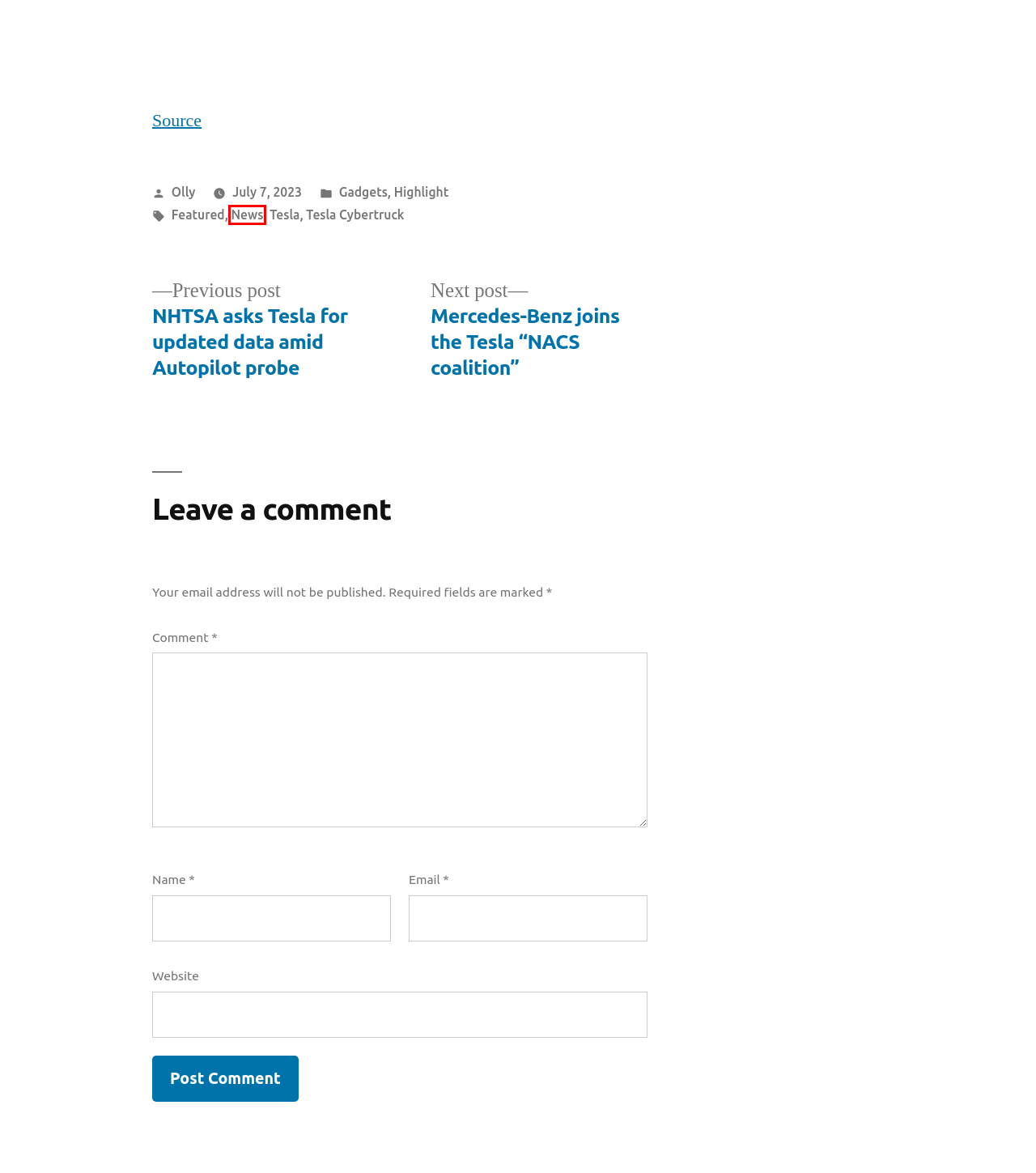You are presented with a screenshot of a webpage that includes a red bounding box around an element. Determine which webpage description best matches the page that results from clicking the element within the red bounding box. Here are the candidates:
A. News – Maxxd.com
B. Lighting – Maxxd.com
C. Featured – Maxxd.com
D. NHTSA asks Tesla for updated data amid Autopilot probe – Maxxd.com
E. Tesla Cybertruck – Maxxd.com
F. Tesla – Maxxd.com
G. Air Filters – Maxxd.com
H. Mercedes-Benz joins the Tesla “NACS coalition” – Maxxd.com

A